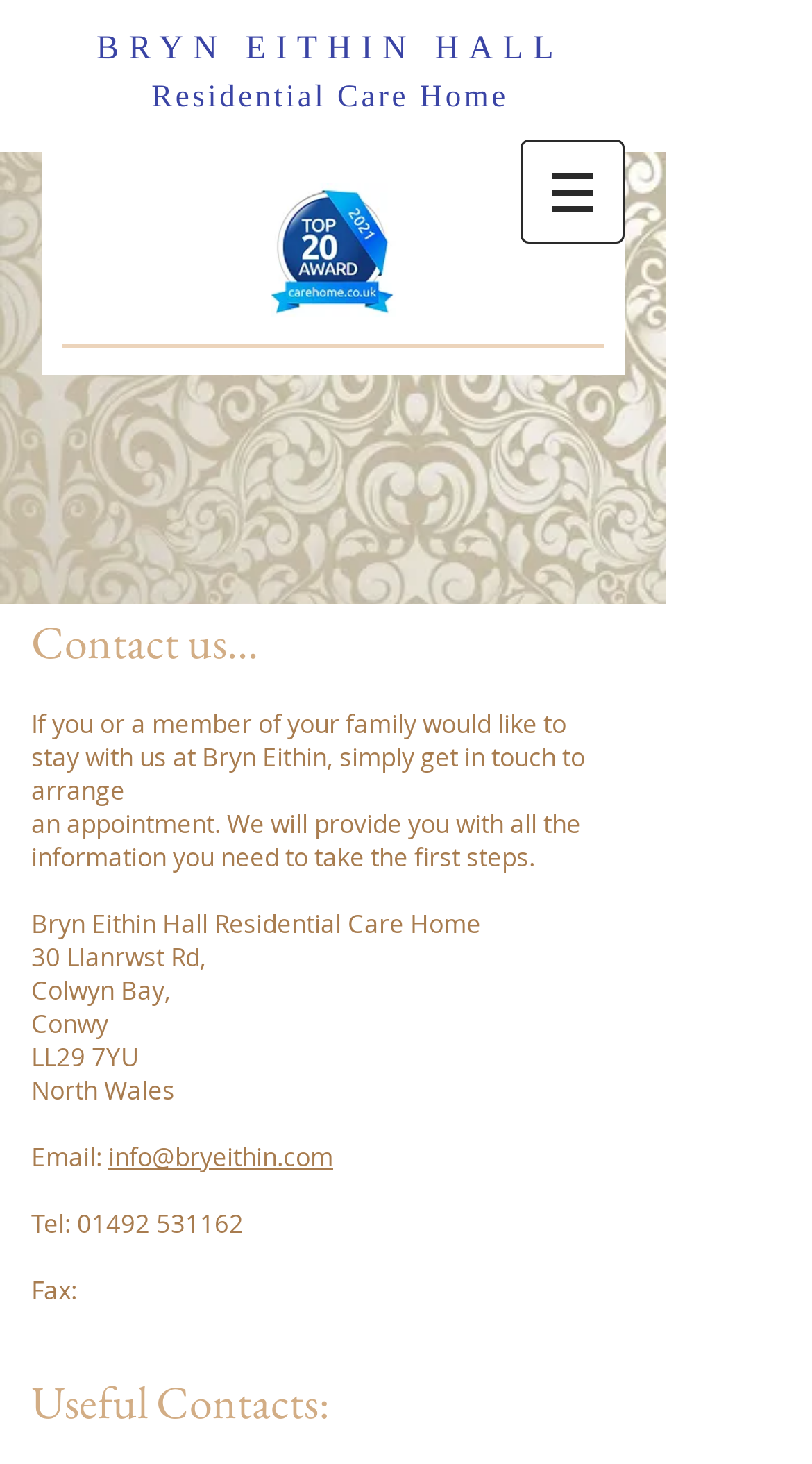What is the email address to contact?
Look at the screenshot and give a one-word or phrase answer.

info@bryeithin.com